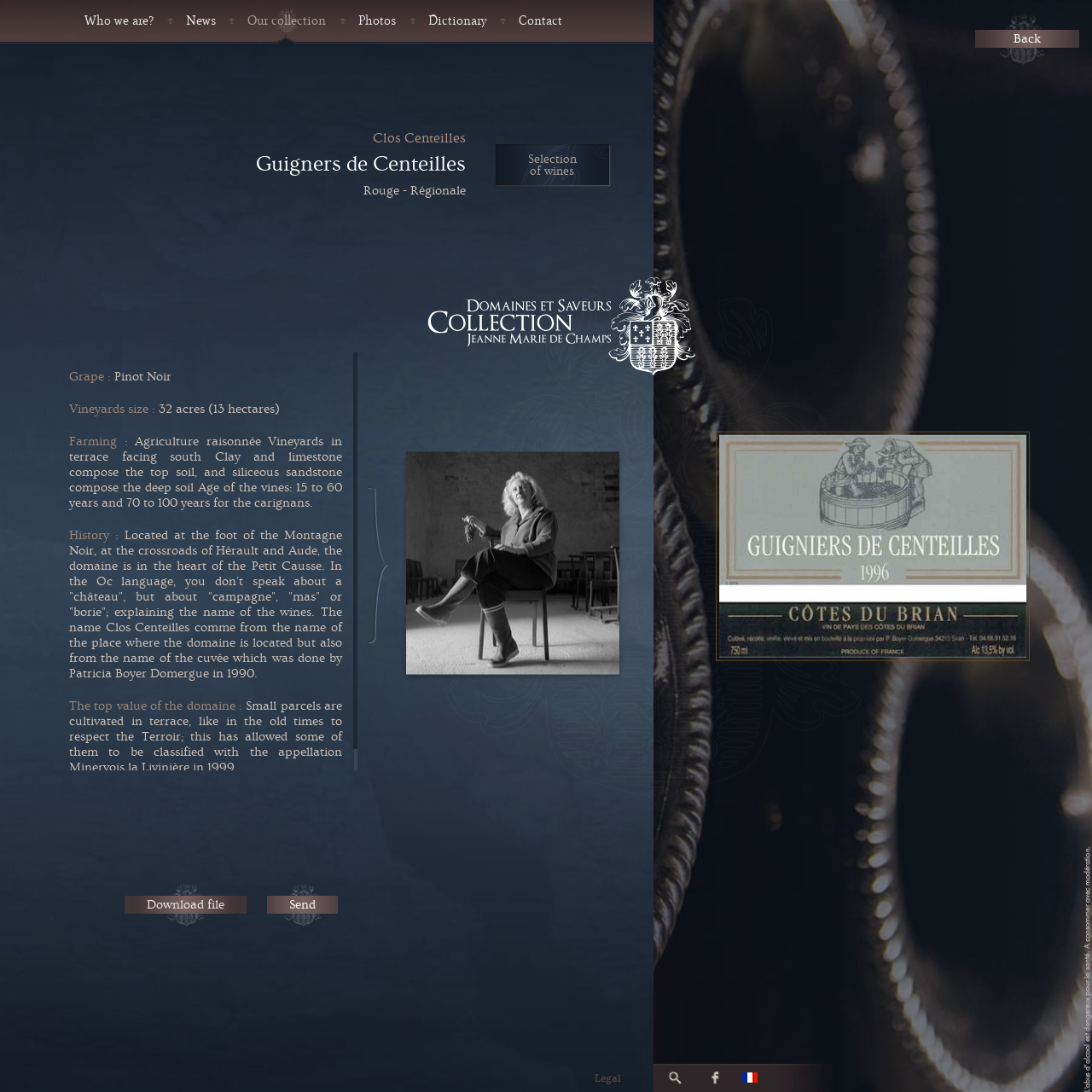Could you provide the bounding box coordinates for the portion of the screen to click to complete this instruction: "View Photos"?

[0.328, 0.012, 0.362, 0.026]